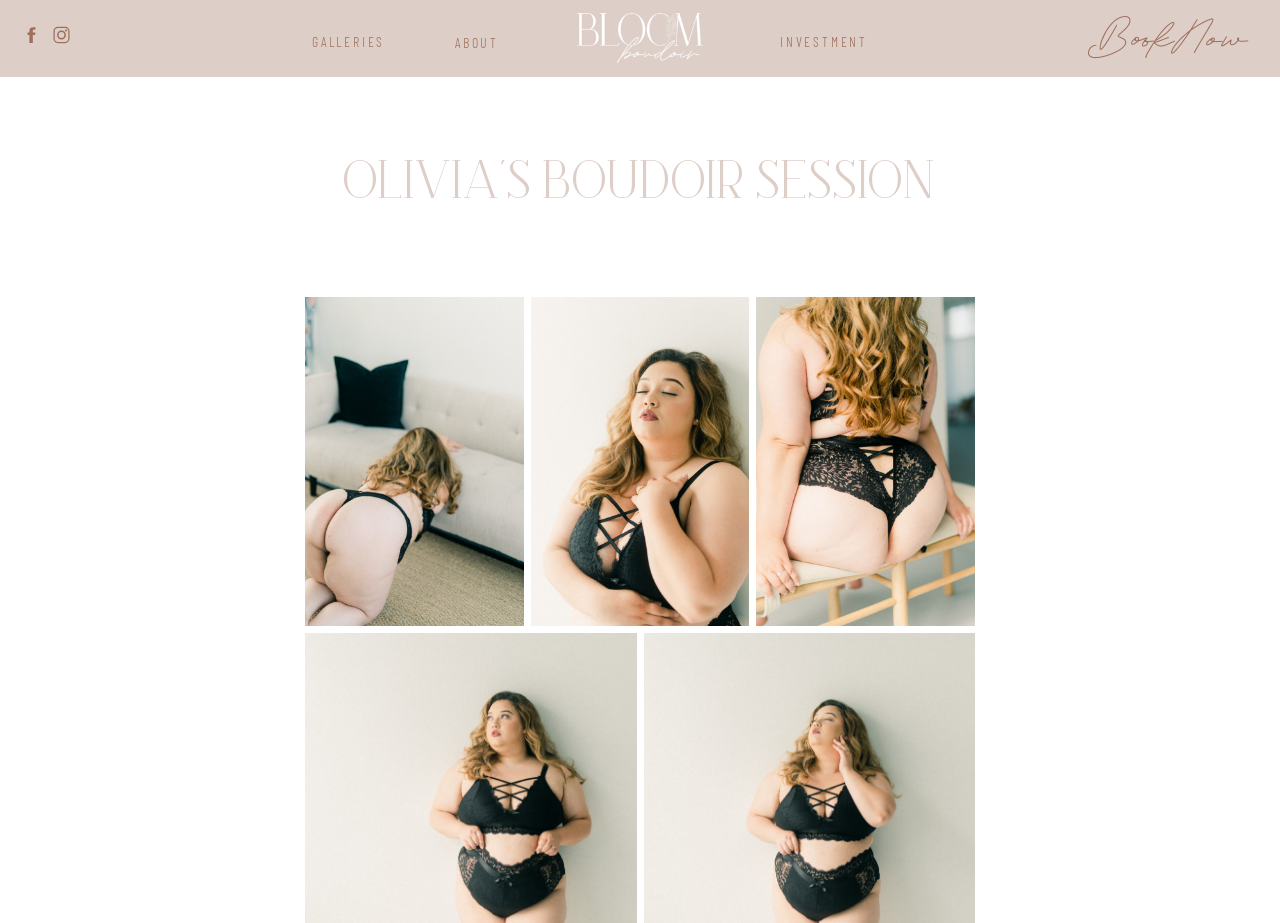What is the purpose of the link with the text 'INVESTMENT'?
Provide an in-depth and detailed answer to the question.

The link with the text 'INVESTMENT' is likely to lead to a webpage that provides information about the investment or pricing of the boudoir session. This is a common navigation item in websites that offer services or products.